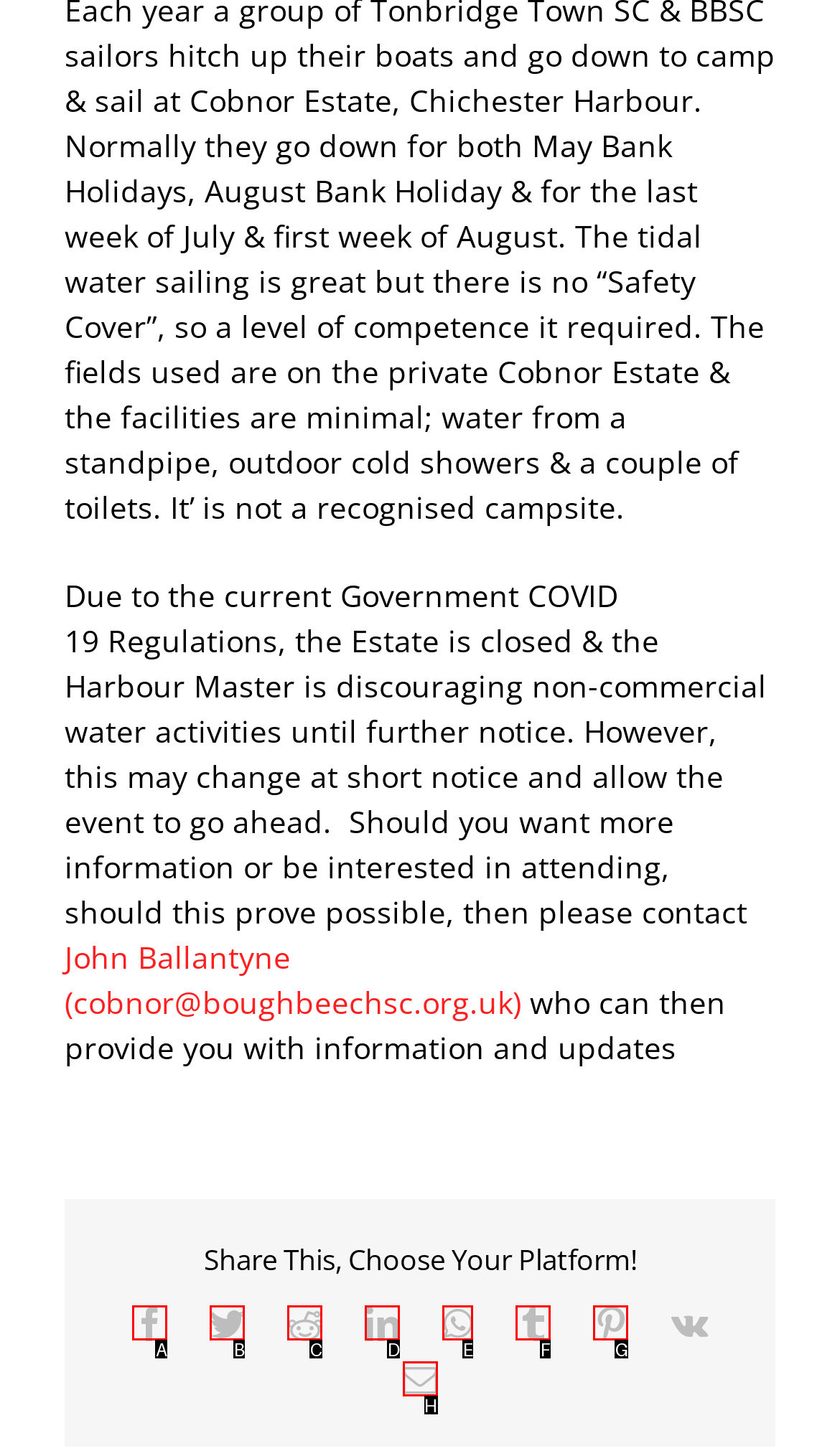Find the HTML element that corresponds to the description: Pinterest. Indicate your selection by the letter of the appropriate option.

G